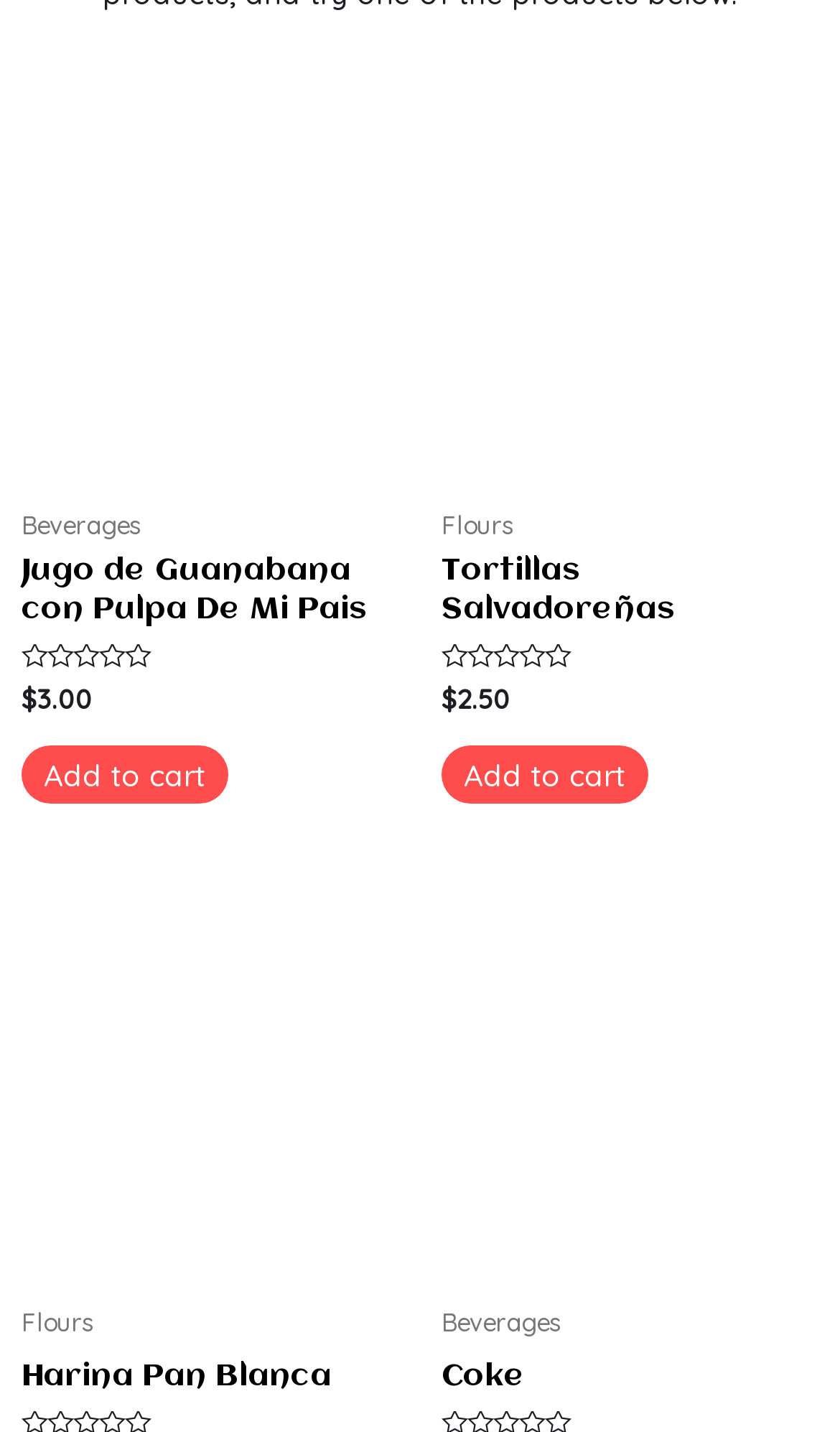Find the bounding box coordinates for the area that must be clicked to perform this action: "Click on the link to view Tortillas Salvadoreñas".

[0.526, 0.387, 0.974, 0.45]